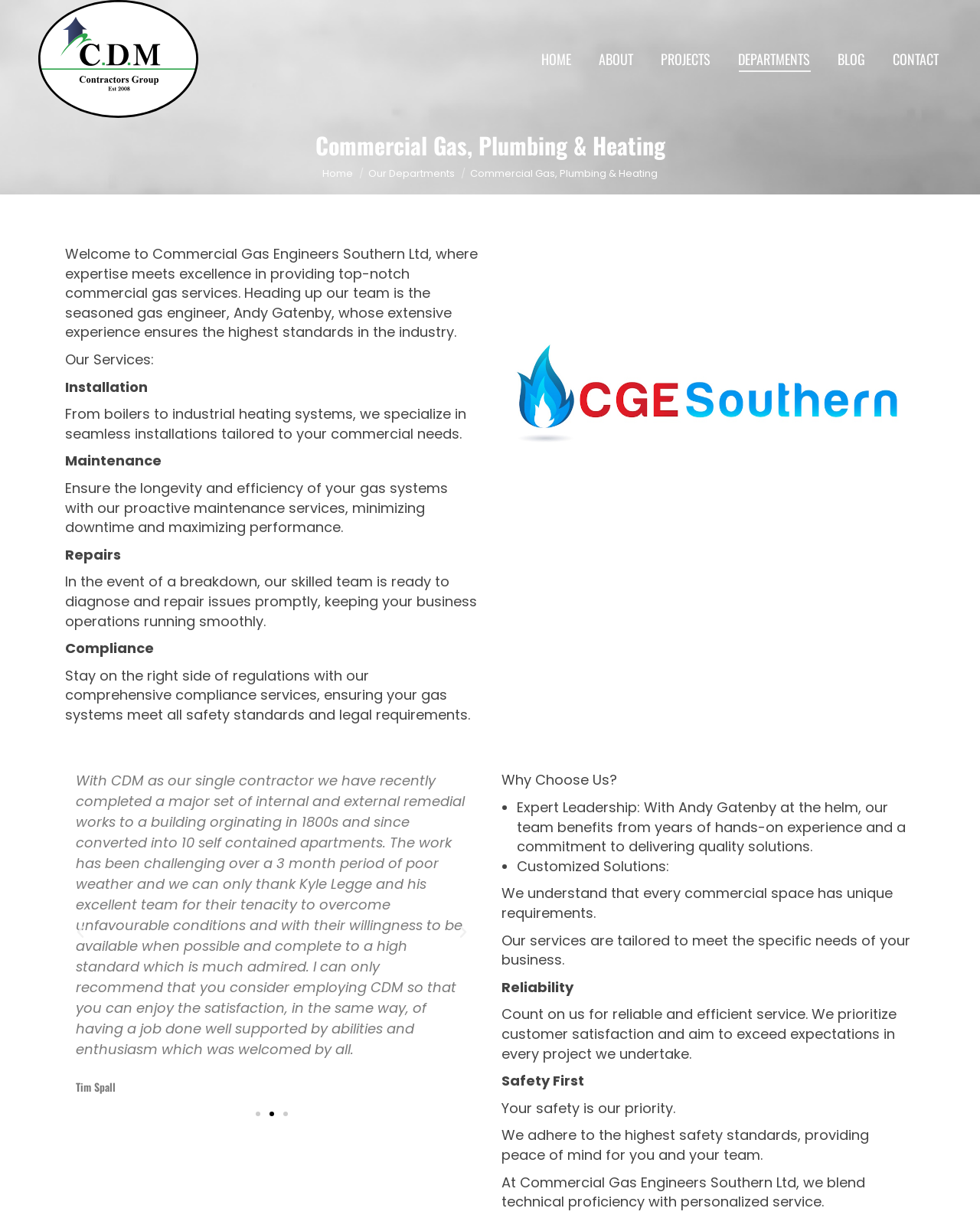Who is the leader of the team?
Based on the screenshot, give a detailed explanation to answer the question.

I found the answer by looking at the static text element on the webpage that mentions 'Heading up our team is the seasoned gas engineer, Andy Gatenby...'.